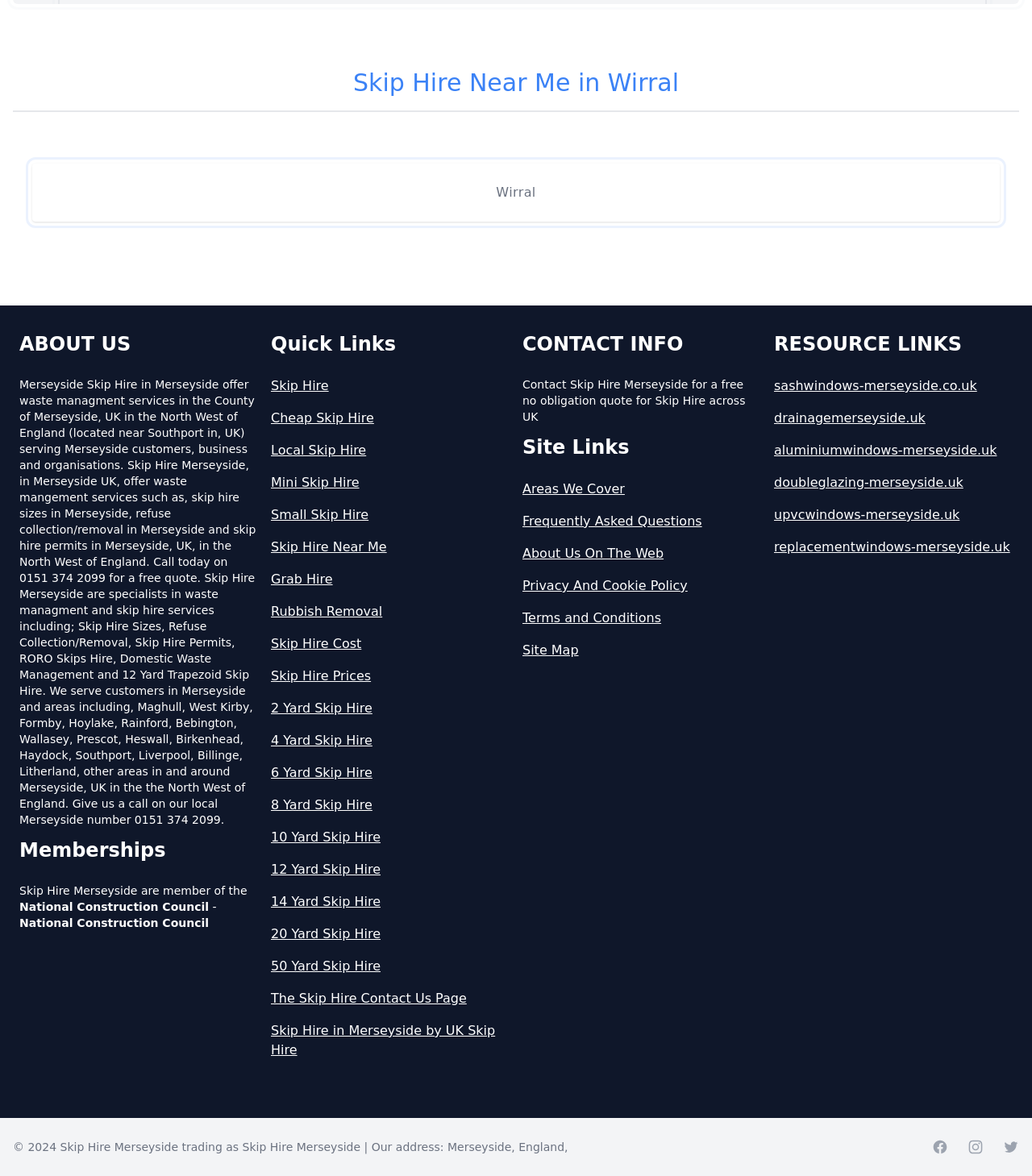What is the smallest skip size available for hire? Using the information from the screenshot, answer with a single word or phrase.

2 Yard